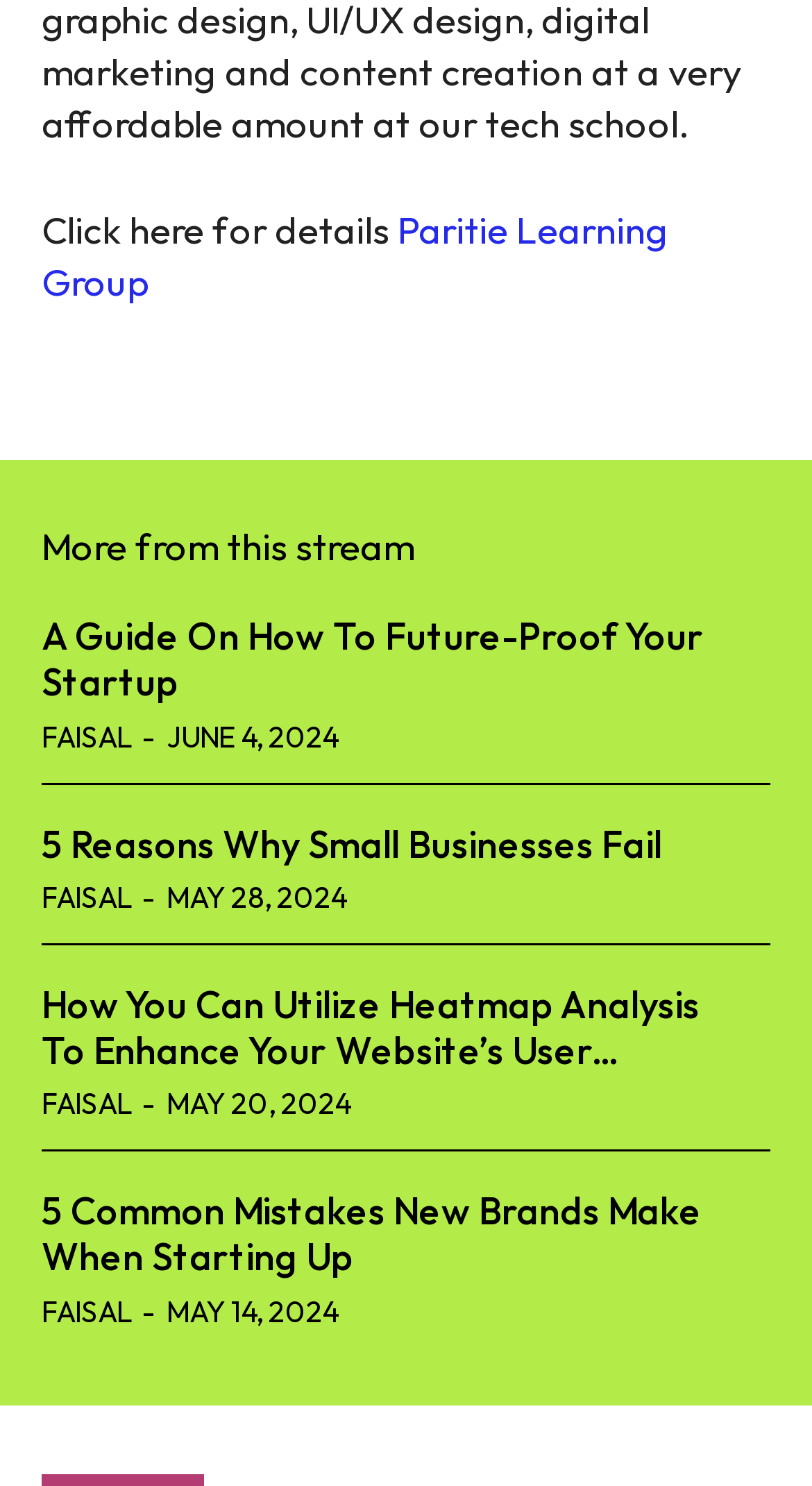Determine the bounding box coordinates of the clickable region to carry out the instruction: "Explore the article about reasons why small businesses fail".

[0.051, 0.552, 0.815, 0.584]